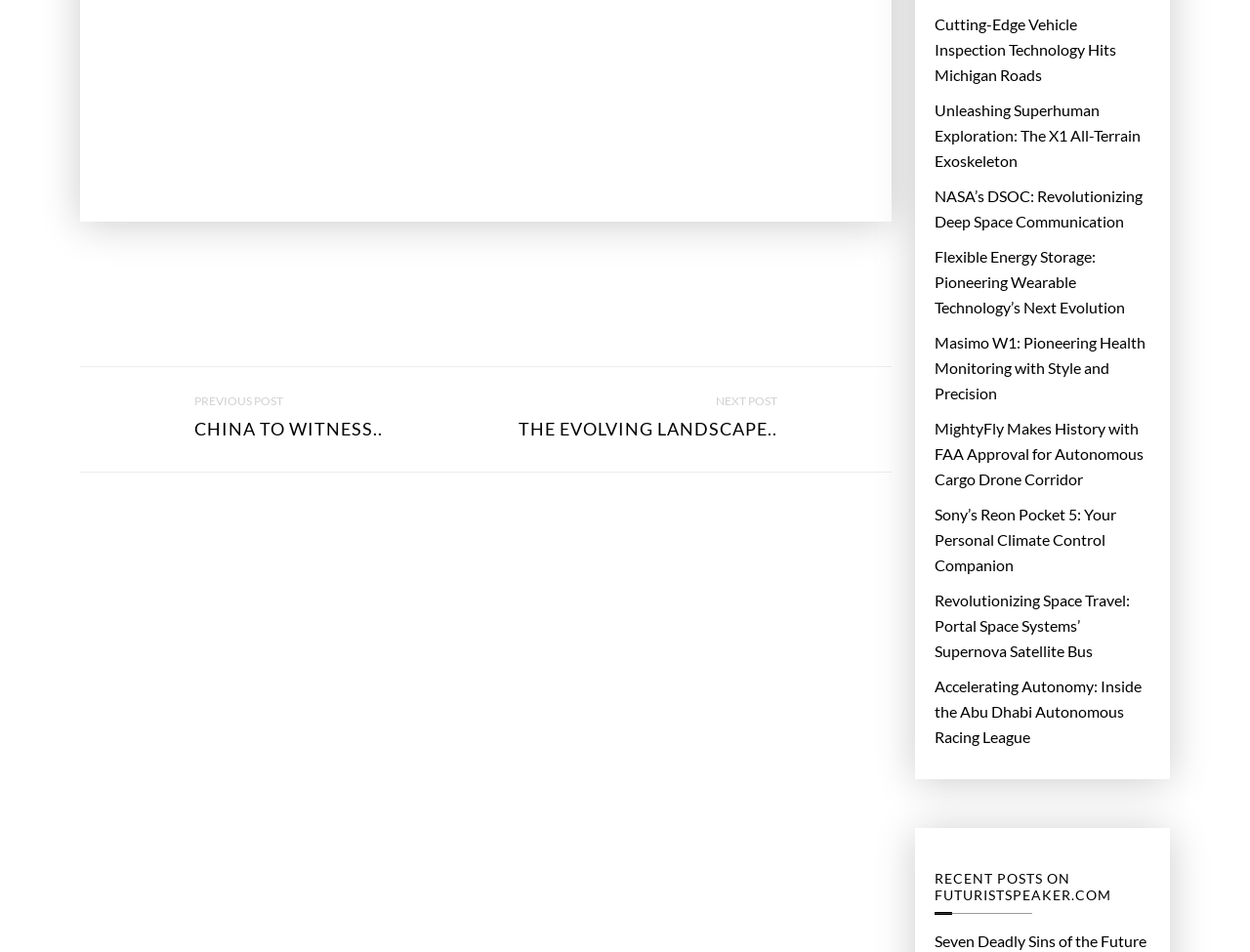Please locate the bounding box coordinates of the element that should be clicked to achieve the given instruction: "view recent posts on futuristspeaker.com".

[0.748, 0.915, 0.92, 0.95]